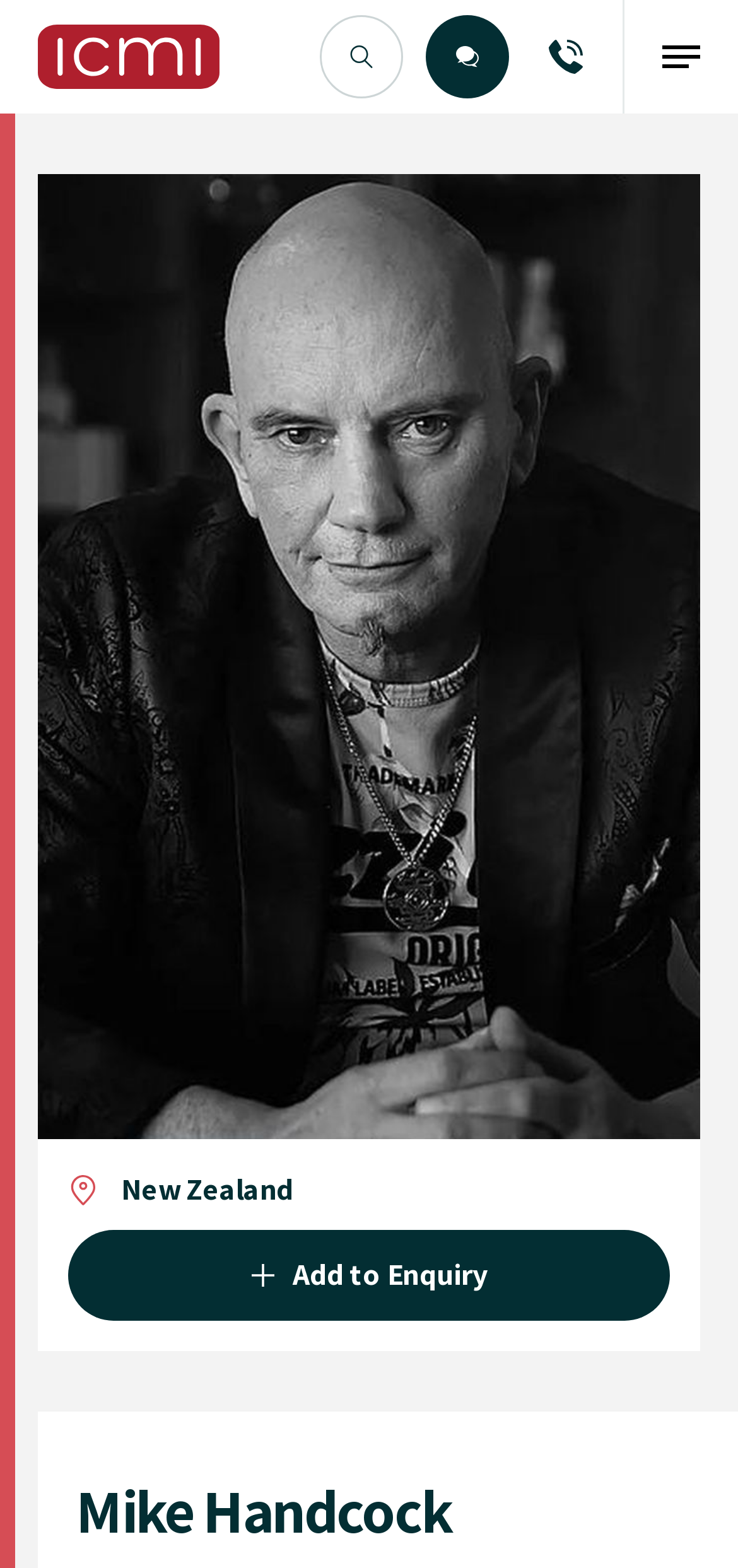What is the location mentioned on the webpage?
Using the image as a reference, give a one-word or short phrase answer.

New Zealand